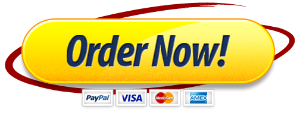Please answer the following question as detailed as possible based on the image: 
What is the purpose of the content section where the 'Order Now!' button is located?

The caption references the context of developing a code of ethics for organizations, implying that the content section, which includes the 'Order Now!' button, is designed to encourage users to take action, likely to engage with the website's services or make a purchase.